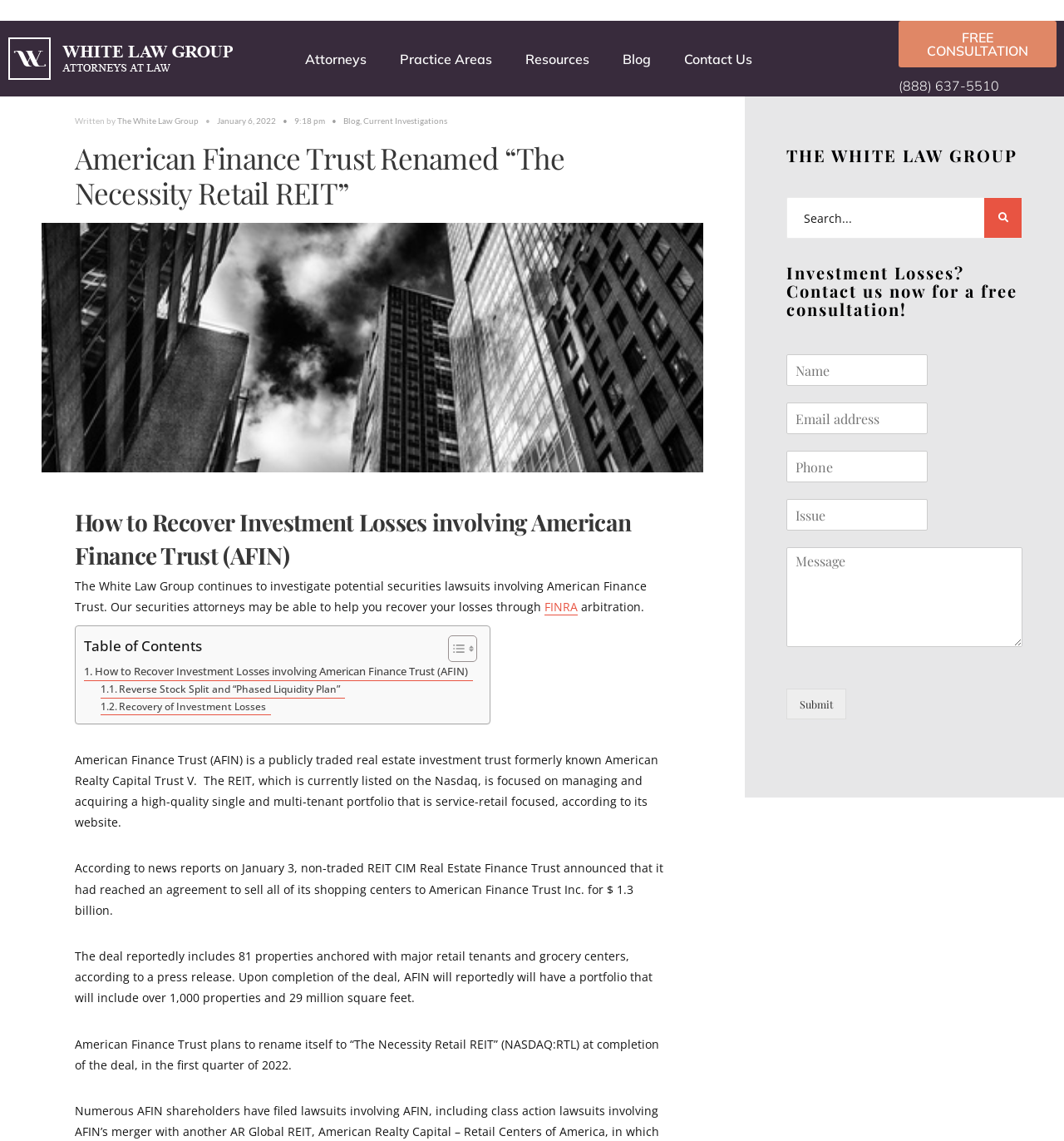Please reply to the following question with a single word or a short phrase:
What is the purpose of the 'Contact us now for a free consultation!' section?

To contact the law group for a free consultation